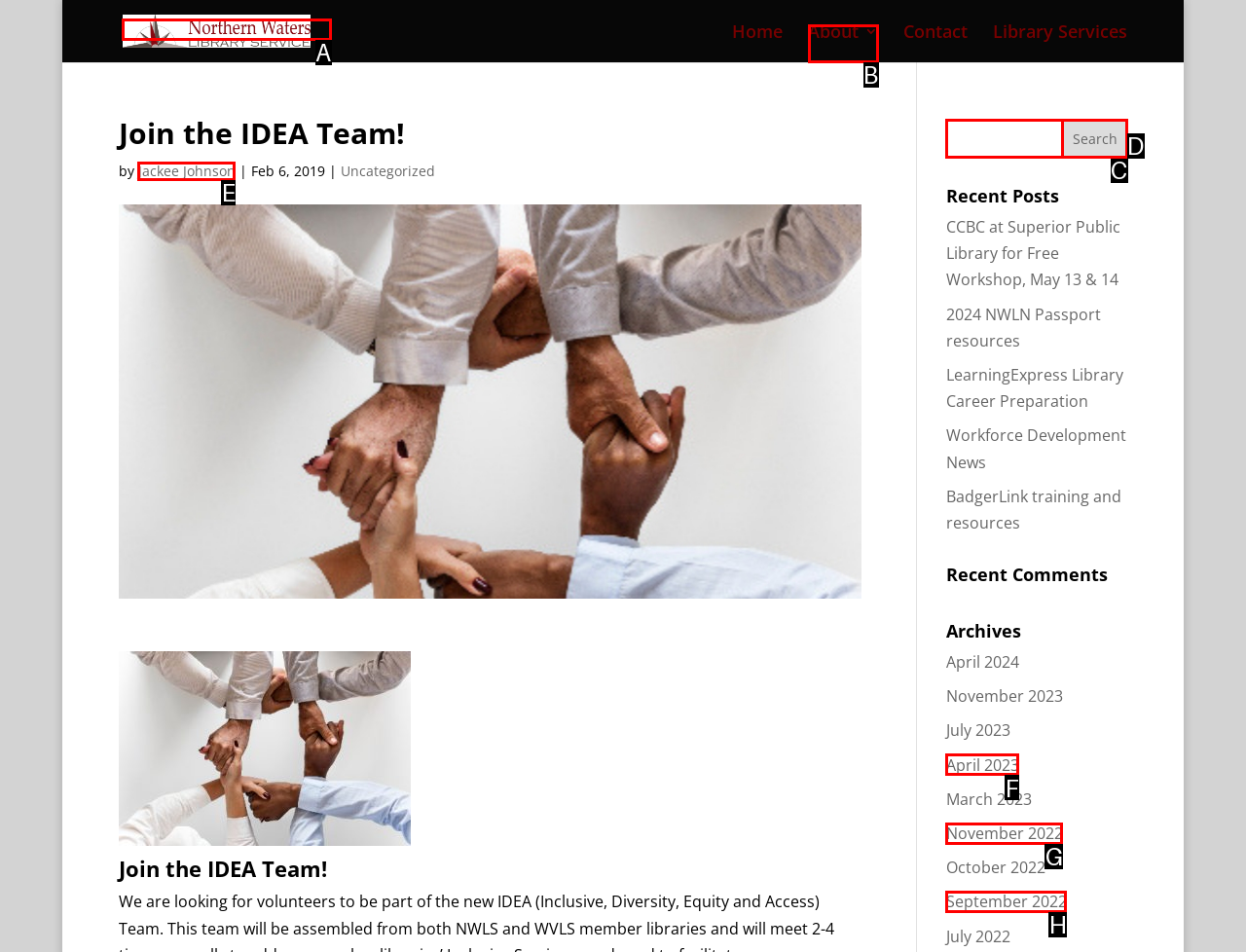Match the HTML element to the description: Jackee Johnson. Answer with the letter of the correct option from the provided choices.

E